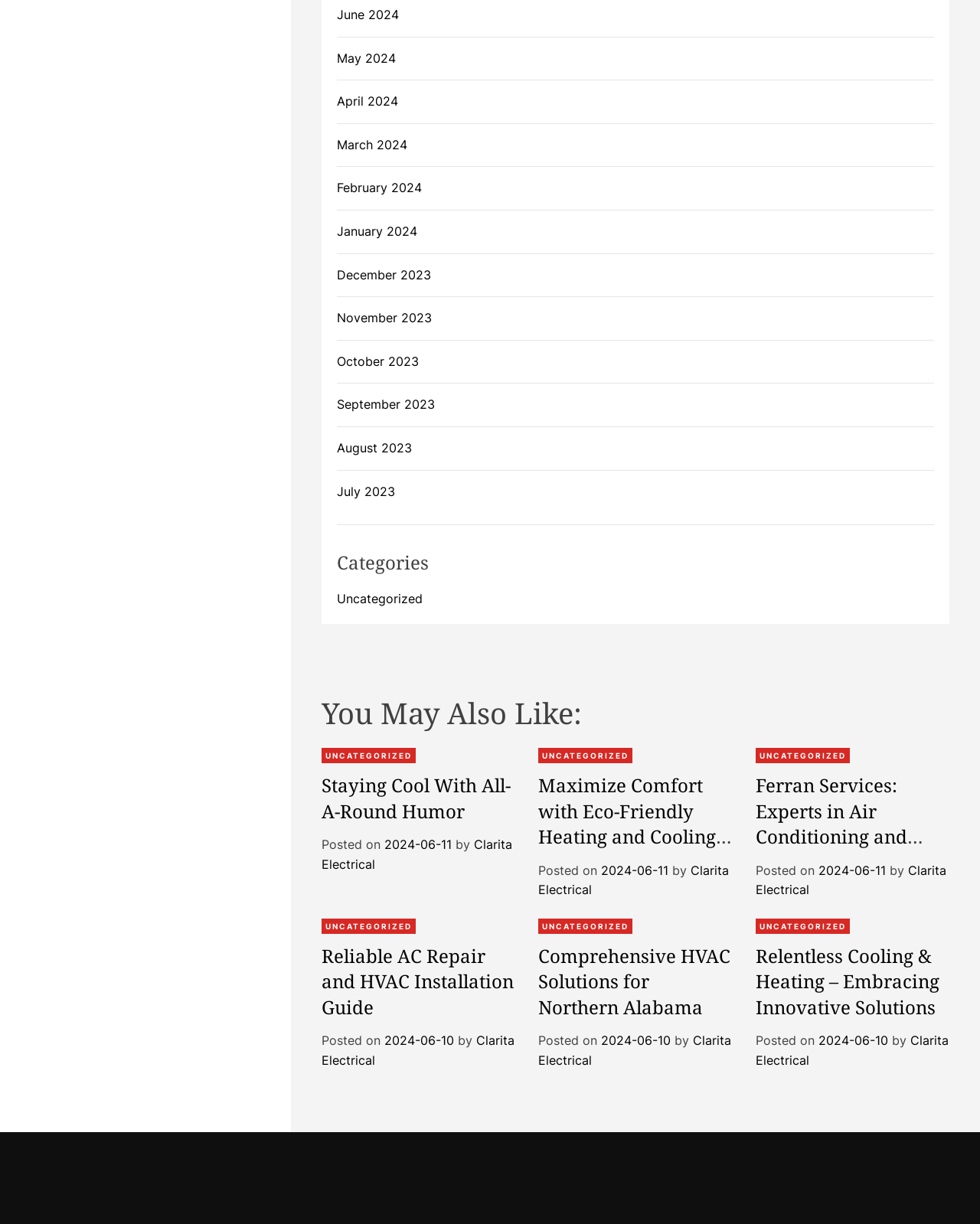Respond to the following question with a brief word or phrase:
What is the category of the articles on this webpage?

UNCATEGORIZED